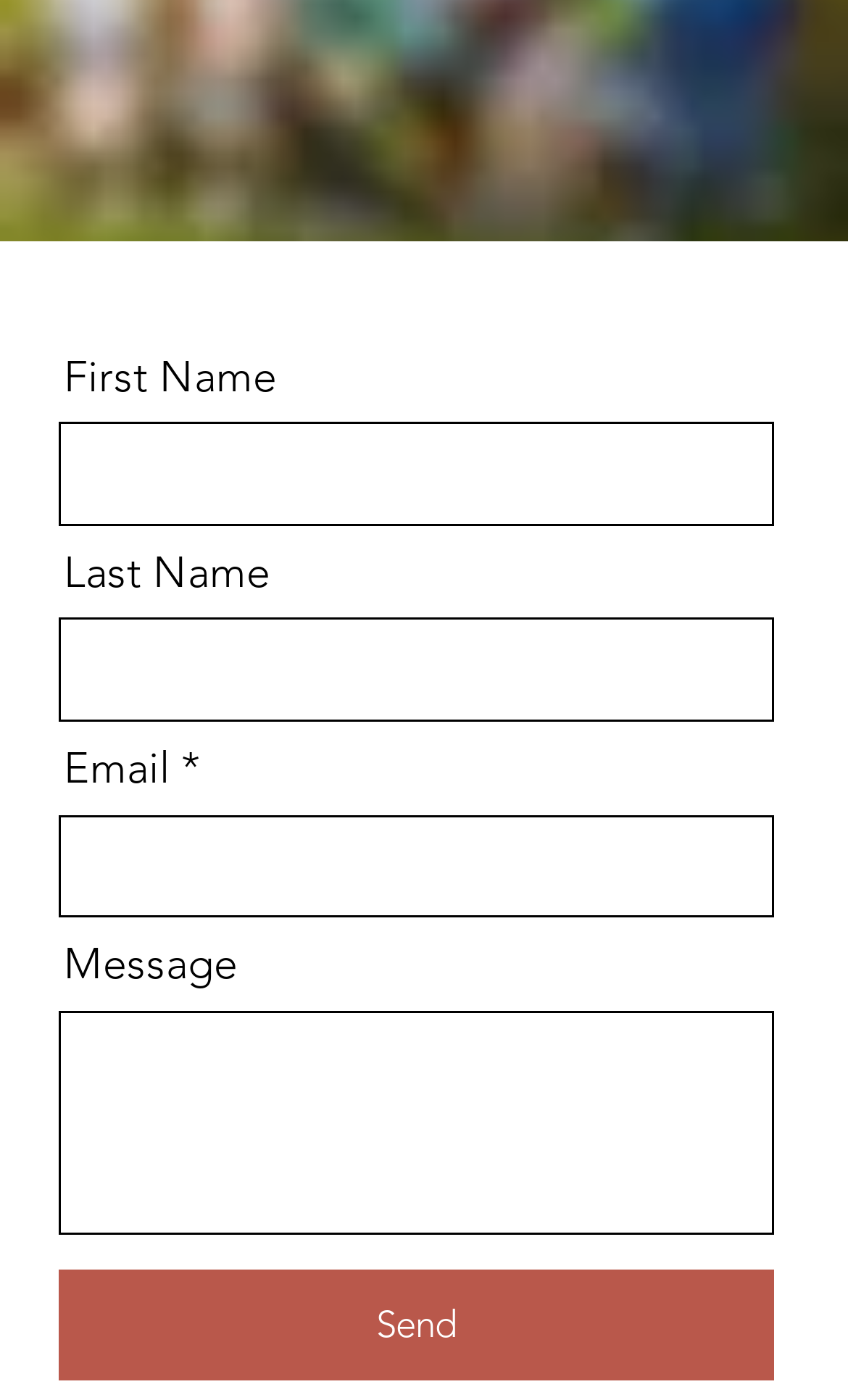Identify and provide the bounding box coordinates of the UI element described: "Bardney Manor Walled Gardens". The coordinates should be formatted as [left, top, right, bottom], with each number being a float between 0 and 1.

[0.049, 0.558, 0.771, 0.598]